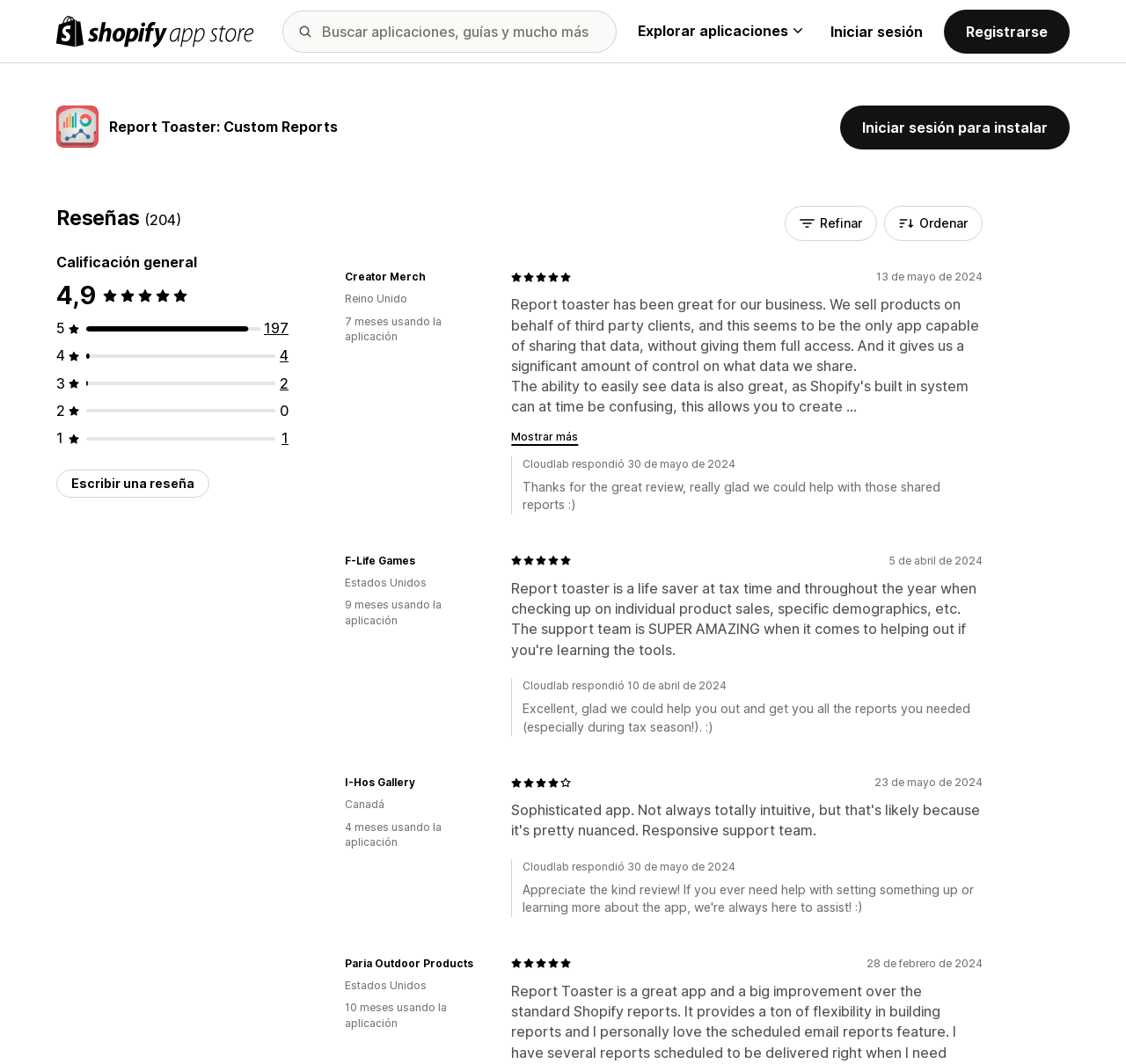What is the rating of the review with the text 'Report toaster has been great for our business.'?
Can you provide an in-depth and detailed response to the question?

I found the review with the text 'Report toaster has been great for our business.' and noticed that it has a rating of 5 out of 5 stars, which is indicated by the five star icons below the review text.